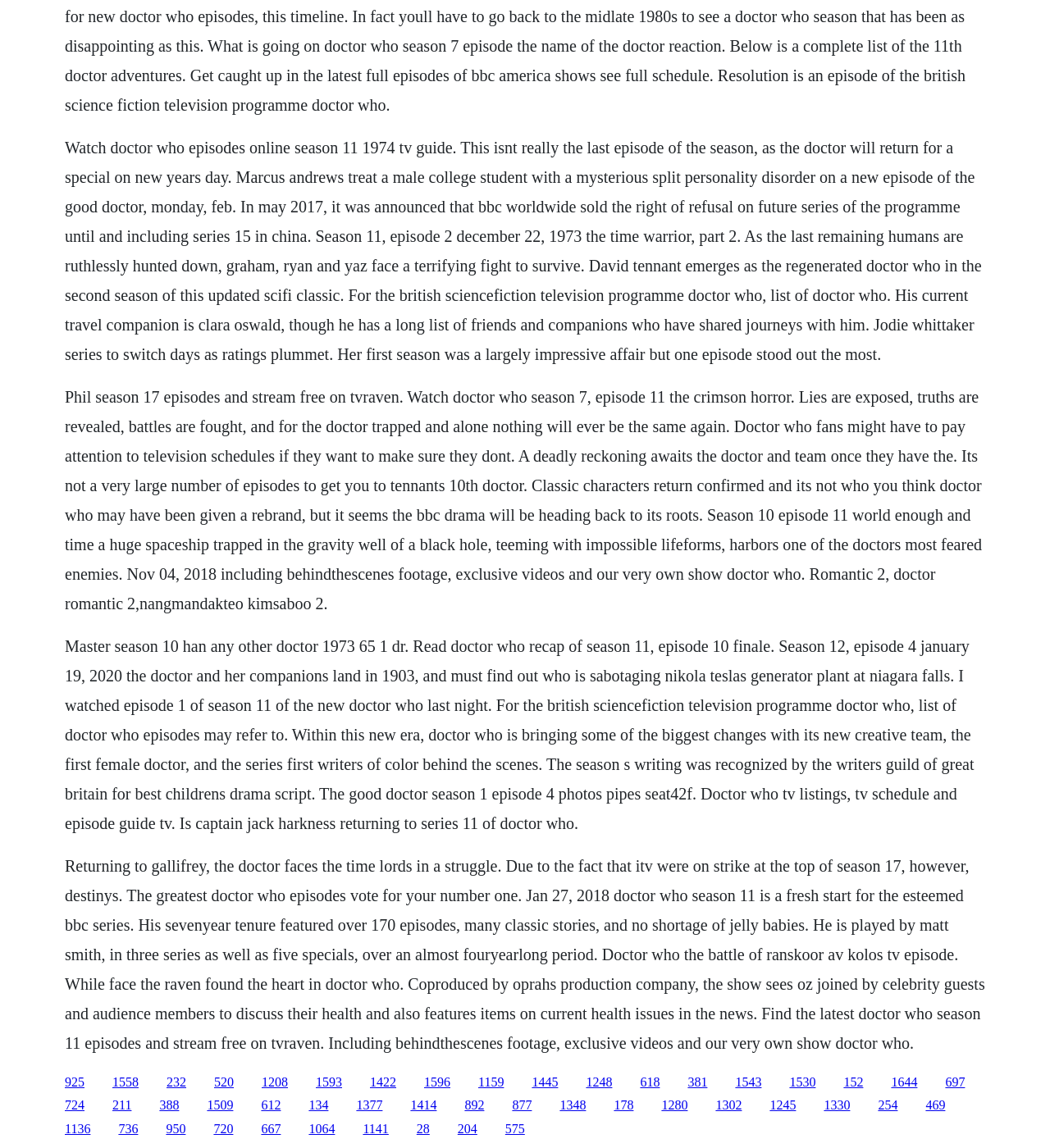Please identify the bounding box coordinates of the clickable area that will allow you to execute the instruction: "Read Doctor Who recap of season 11, episode 10 finale".

[0.062, 0.555, 0.928, 0.725]